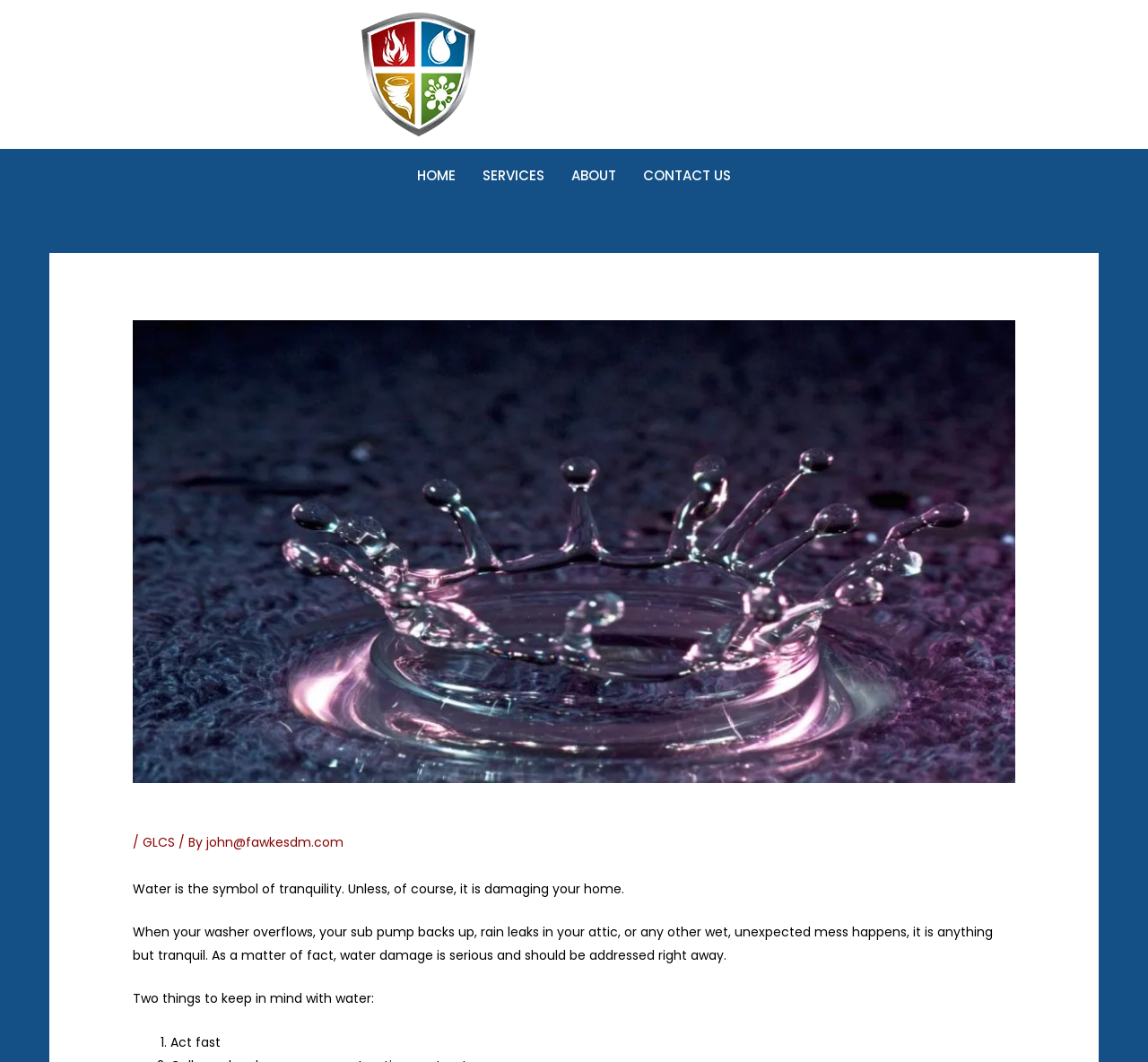What is the main topic of the webpage?
Please provide a comprehensive answer based on the details in the screenshot.

The main topic of the webpage can be inferred from the text content, which talks about water damage, its effects, and the importance of addressing it quickly. The webpage seems to be providing information and services related to water damage.